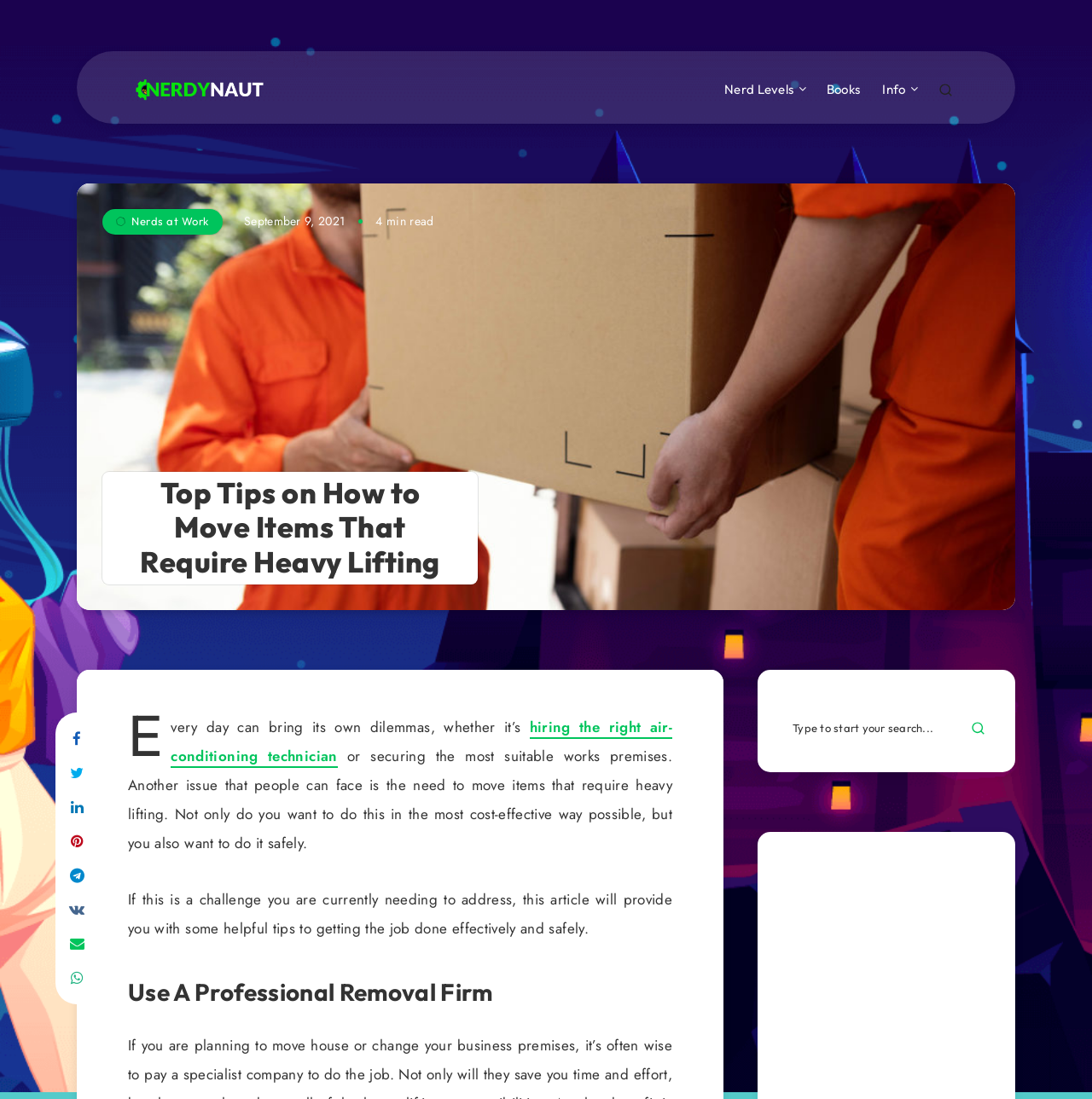Bounding box coordinates are specified in the format (top-left x, top-left y, bottom-right x, bottom-right y). All values are floating point numbers bounded between 0 and 1. Please provide the bounding box coordinate of the region this sentence describes: hiring the right air-conditioning technician

[0.157, 0.652, 0.616, 0.699]